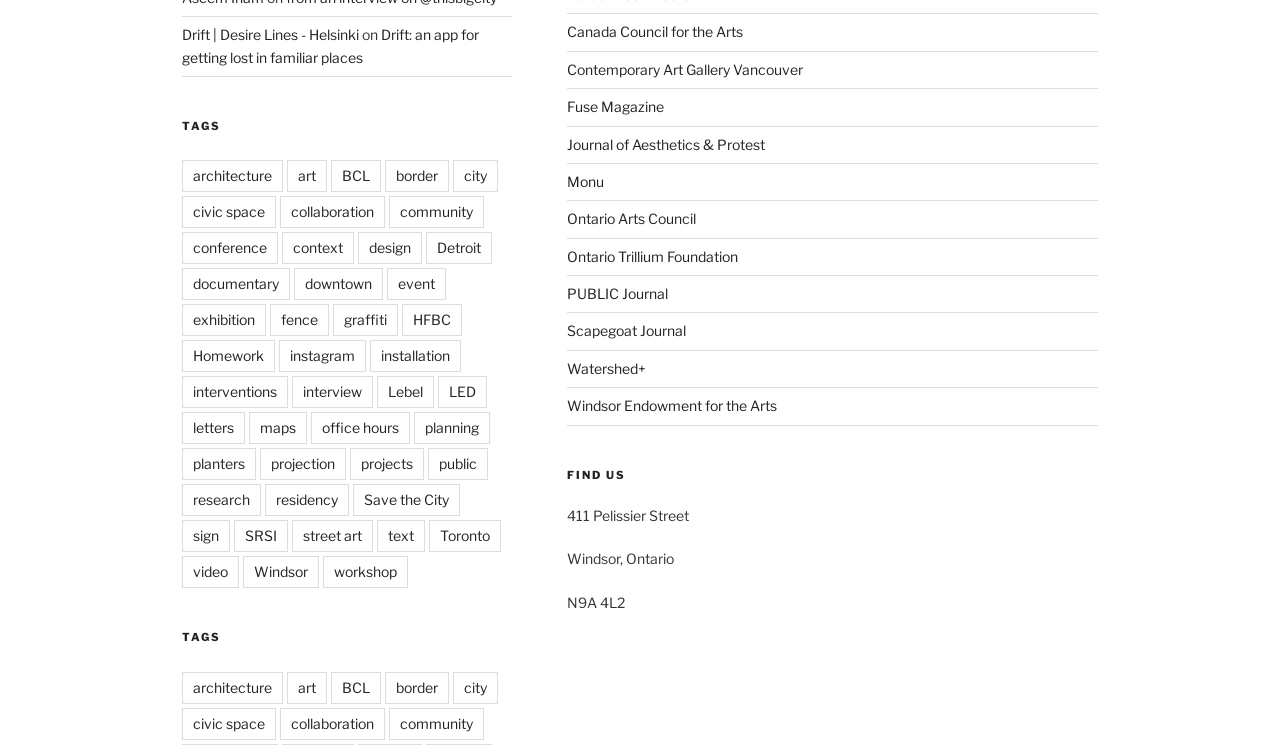Please find and report the bounding box coordinates of the element to click in order to perform the following action: "click on the link 'workshop'". The coordinates should be expressed as four float numbers between 0 and 1, in the format [left, top, right, bottom].

[0.252, 0.747, 0.319, 0.79]